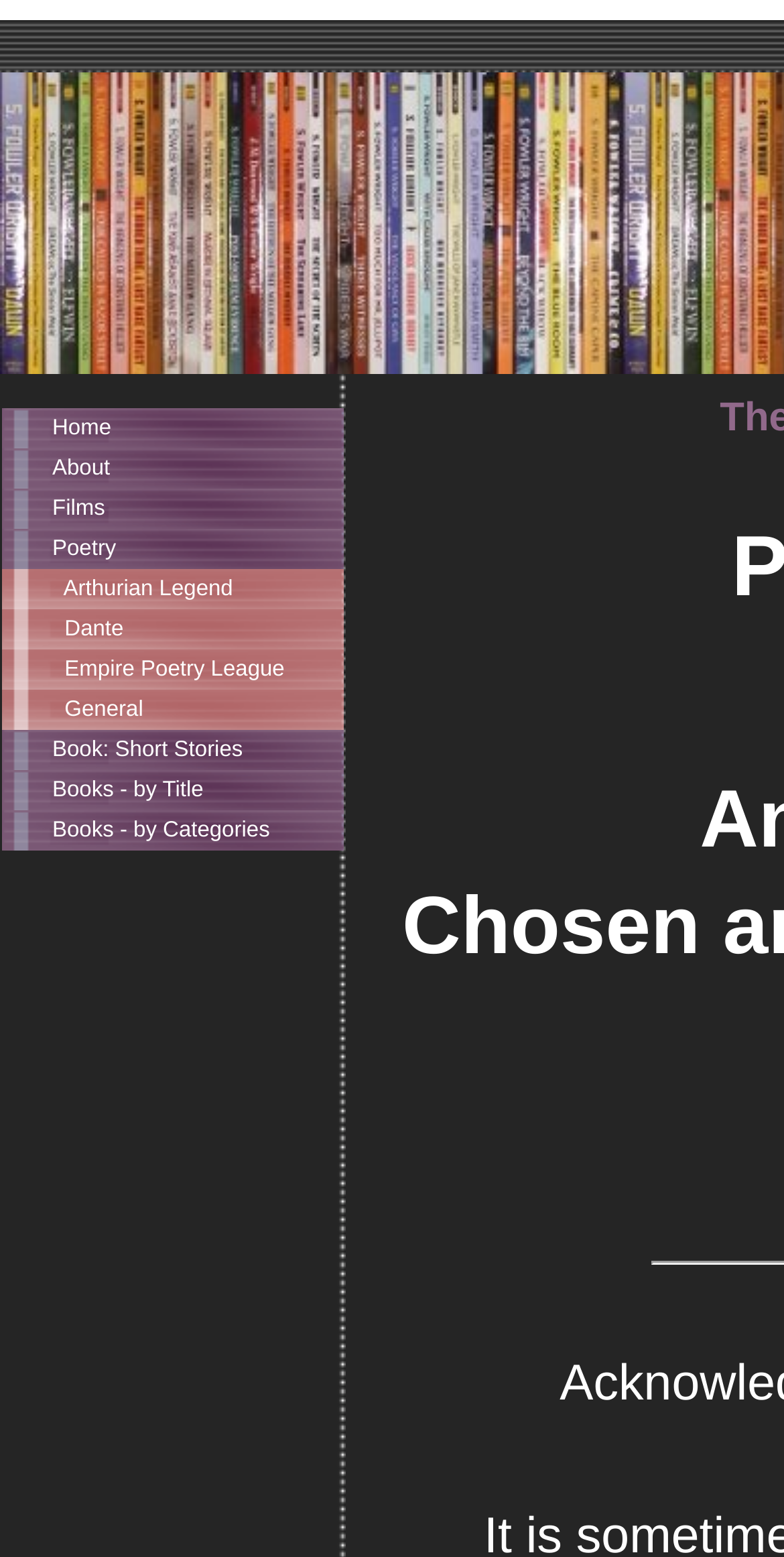Provide a single word or phrase answer to the question: 
What is the last link in the navigation menu?

Books - by Categories